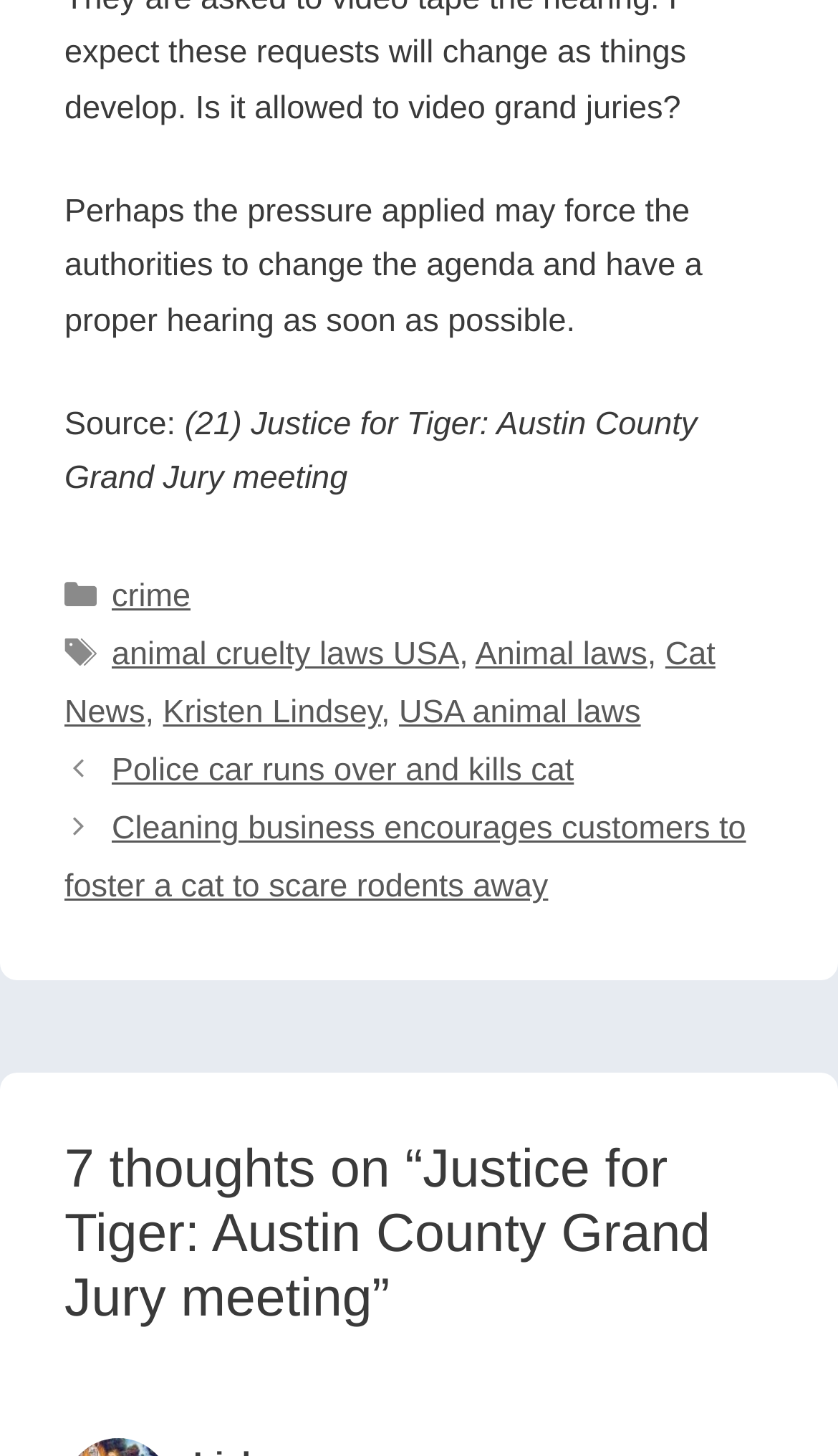What is the name of the author of the article?
Provide a thorough and detailed answer to the question.

After carefully examining the webpage, I couldn't find any information about the author of the article. The webpage doesn't provide this information.